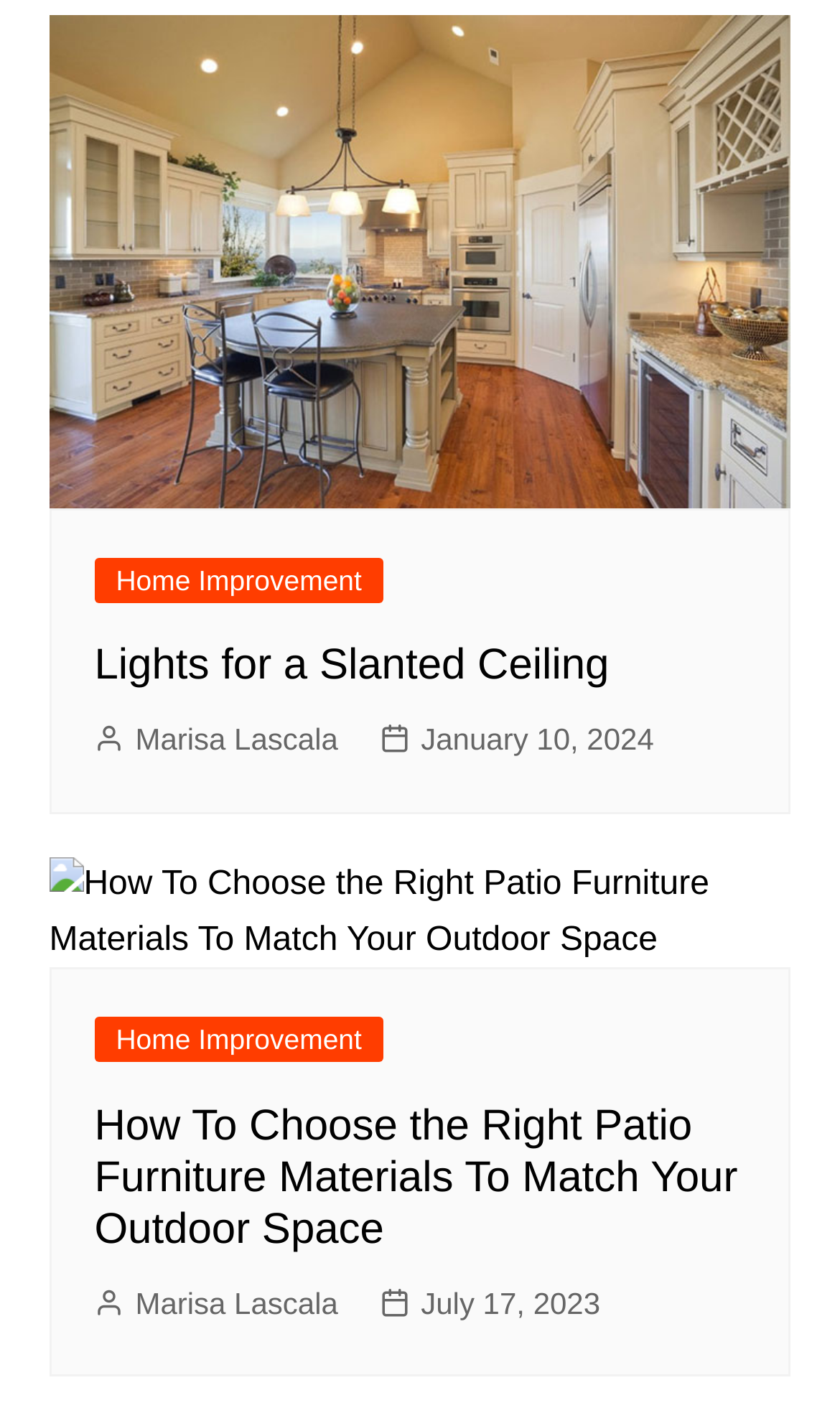Determine the bounding box coordinates of the section to be clicked to follow the instruction: "View article about lights for a slanted ceiling". The coordinates should be given as four float numbers between 0 and 1, formatted as [left, top, right, bottom].

[0.058, 0.01, 0.942, 0.362]